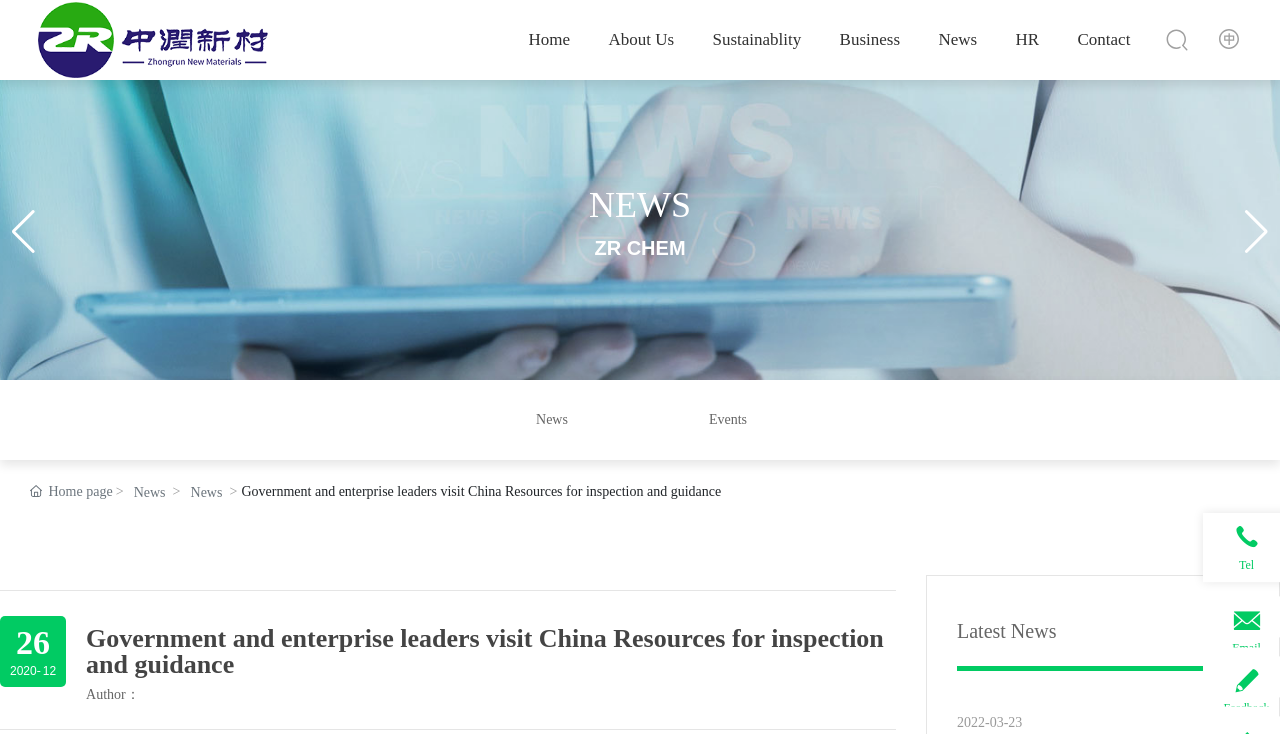What is the title of the news article?
From the image, provide a succinct answer in one word or a short phrase.

Government and enterprise leaders visit China Resources for inspection and guidance